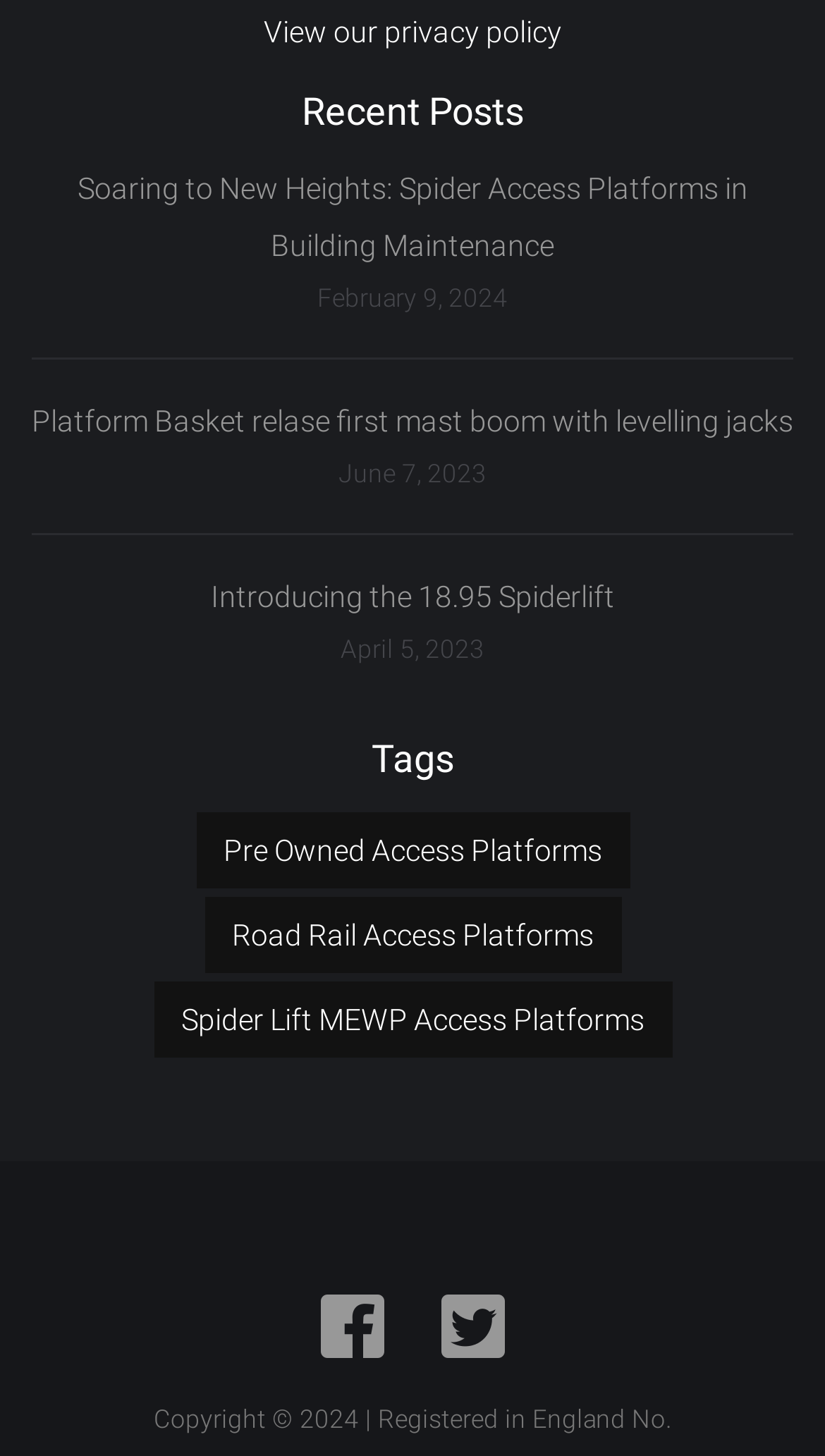What is the company's registration number in England?
Please elaborate on the answer to the question with detailed information.

The copyright notice mentions that the company is 'Registered in England No.', but the actual registration number is not provided.